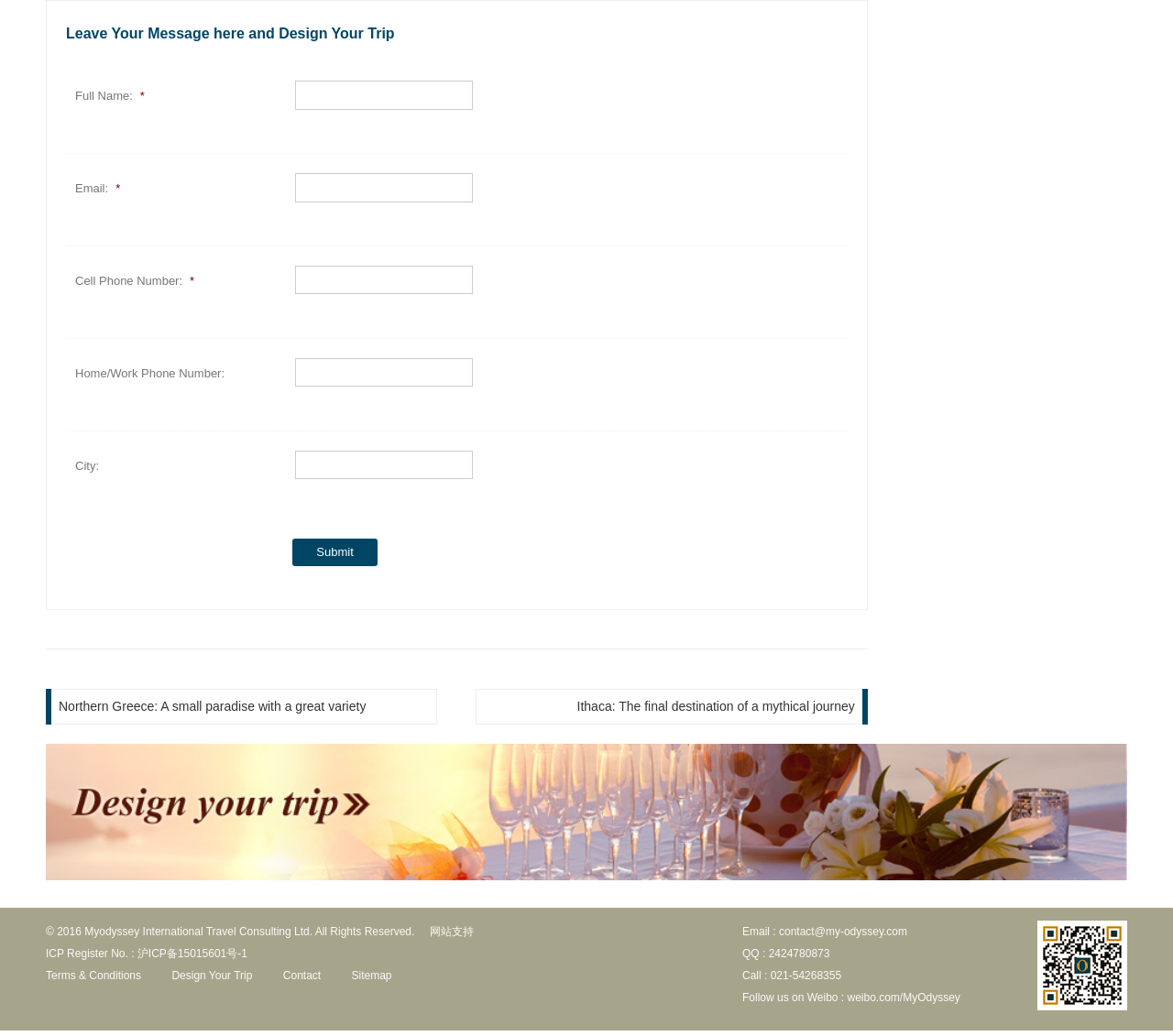Identify the bounding box coordinates for the element you need to click to achieve the following task: "Click submit". Provide the bounding box coordinates as four float numbers between 0 and 1, in the form [left, top, right, bottom].

[0.249, 0.526, 0.322, 0.552]